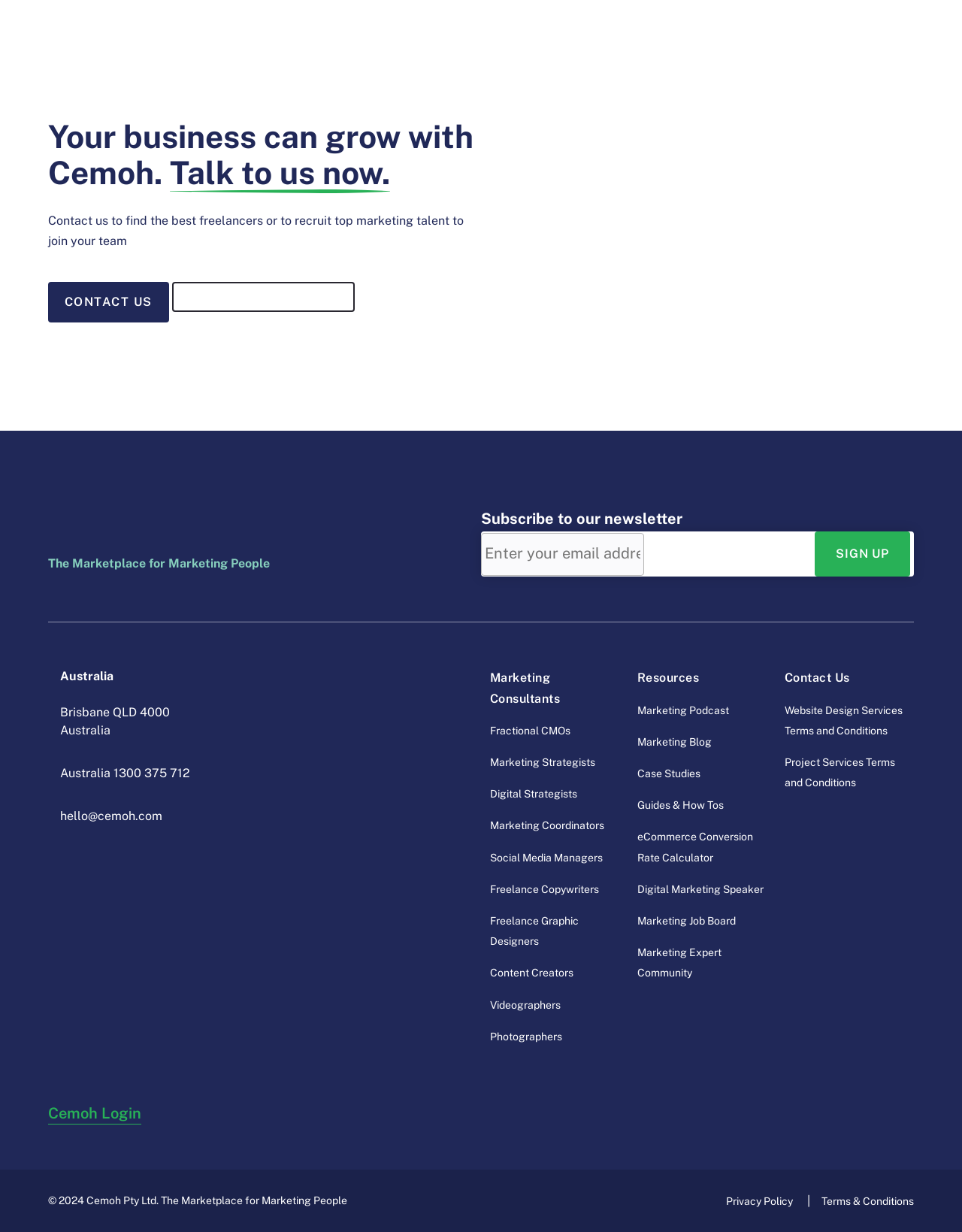Identify the bounding box for the element characterized by the following description: "Project Services Terms and Conditions".

[0.816, 0.614, 0.93, 0.641]